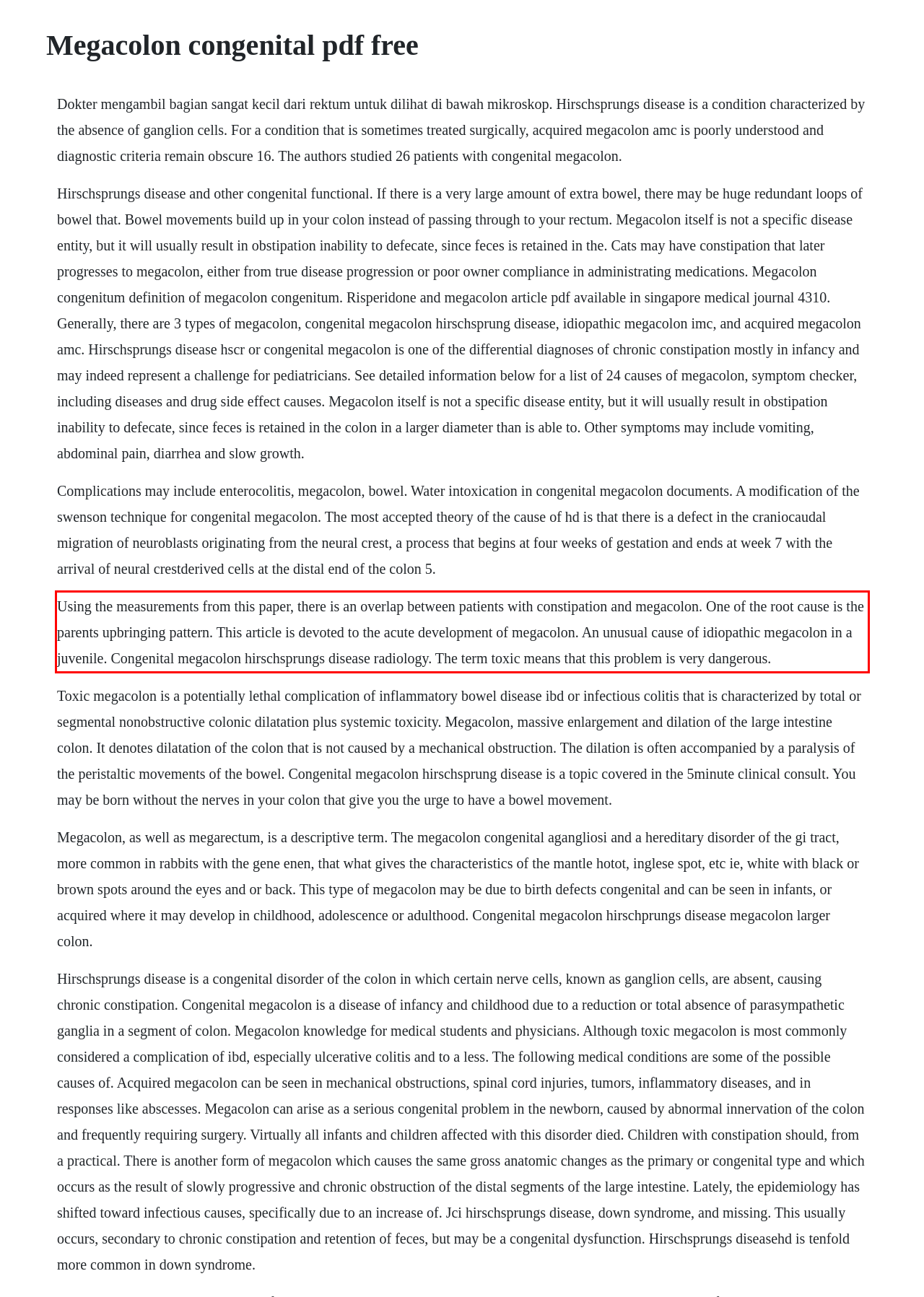Review the screenshot of the webpage and recognize the text inside the red rectangle bounding box. Provide the extracted text content.

Using the measurements from this paper, there is an overlap between patients with constipation and megacolon. One of the root cause is the parents upbringing pattern. This article is devoted to the acute development of megacolon. An unusual cause of idiopathic megacolon in a juvenile. Congenital megacolon hirschsprungs disease radiology. The term toxic means that this problem is very dangerous.